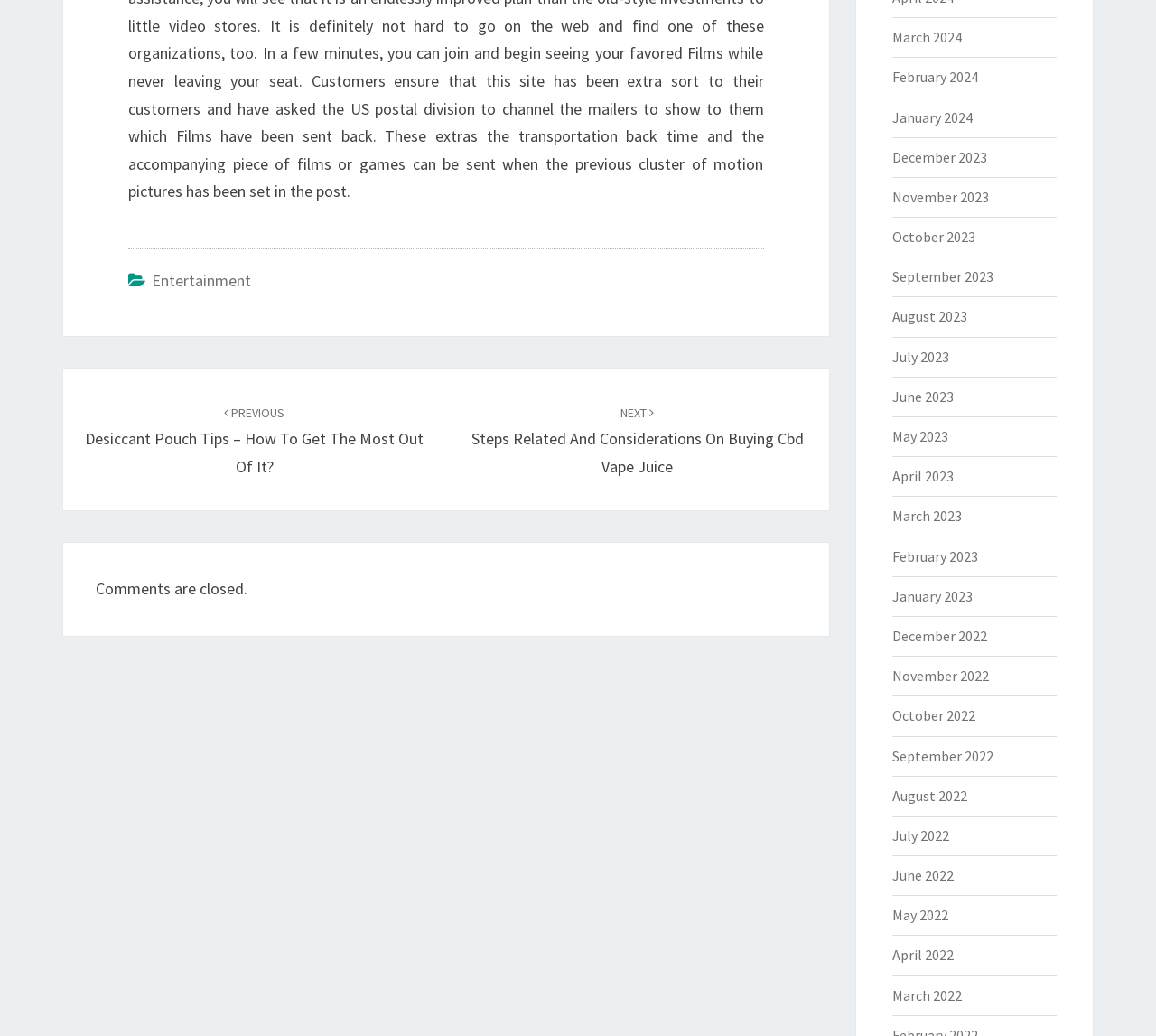Locate the UI element described by March 2024 and provide its bounding box coordinates. Use the format (top-left x, top-left y, bottom-right x, bottom-right y) with all values as floating point numbers between 0 and 1.

[0.771, 0.027, 0.832, 0.045]